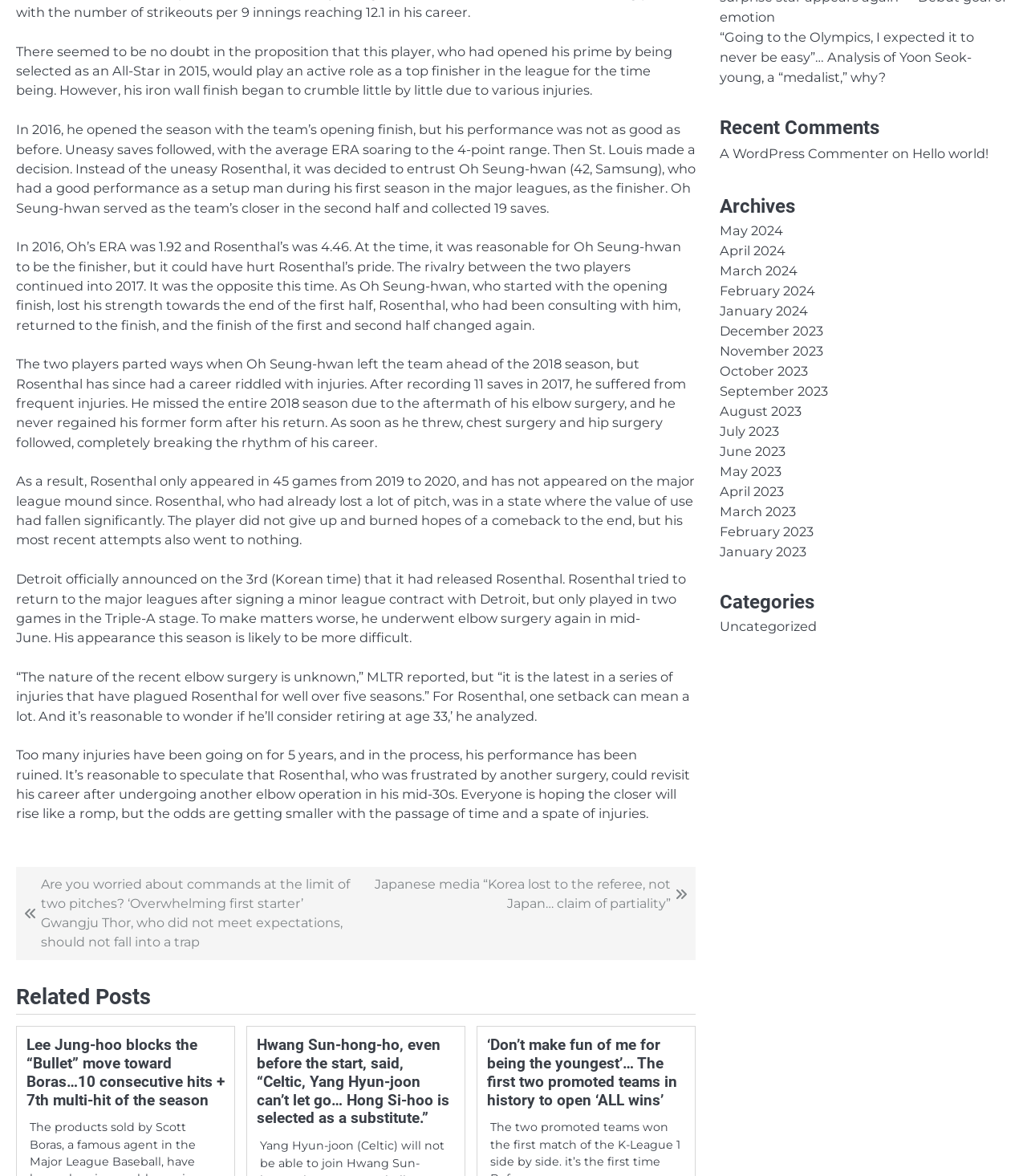Provide the bounding box coordinates of the HTML element this sentence describes: "June 2023". The bounding box coordinates consist of four float numbers between 0 and 1, i.e., [left, top, right, bottom].

[0.701, 0.376, 0.765, 0.39]